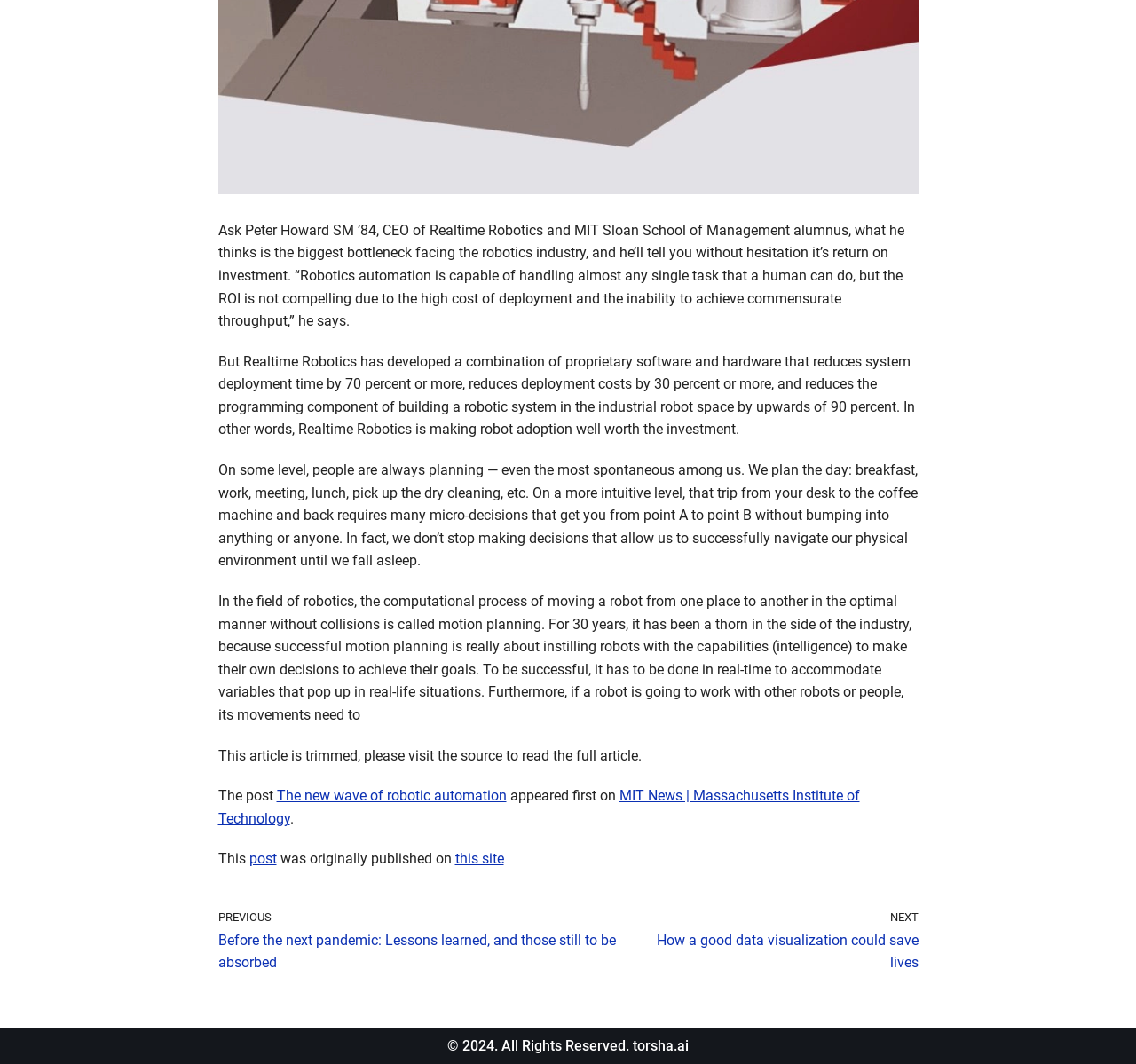Identify the bounding box coordinates for the UI element described as: "this site".

[0.4, 0.799, 0.443, 0.815]